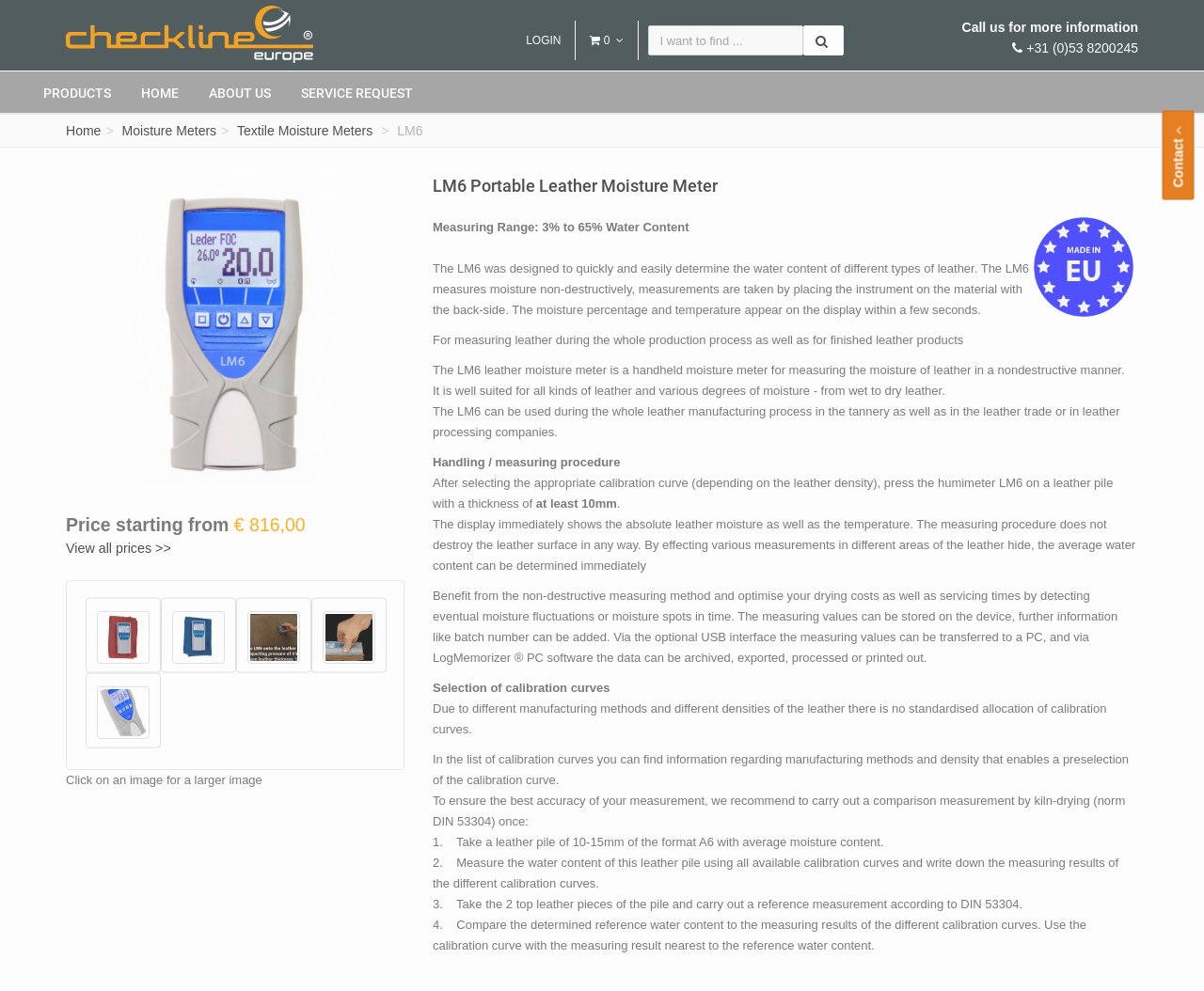Generate the main heading text from the webpage.

LM6 Portable Leather Moisture Meter